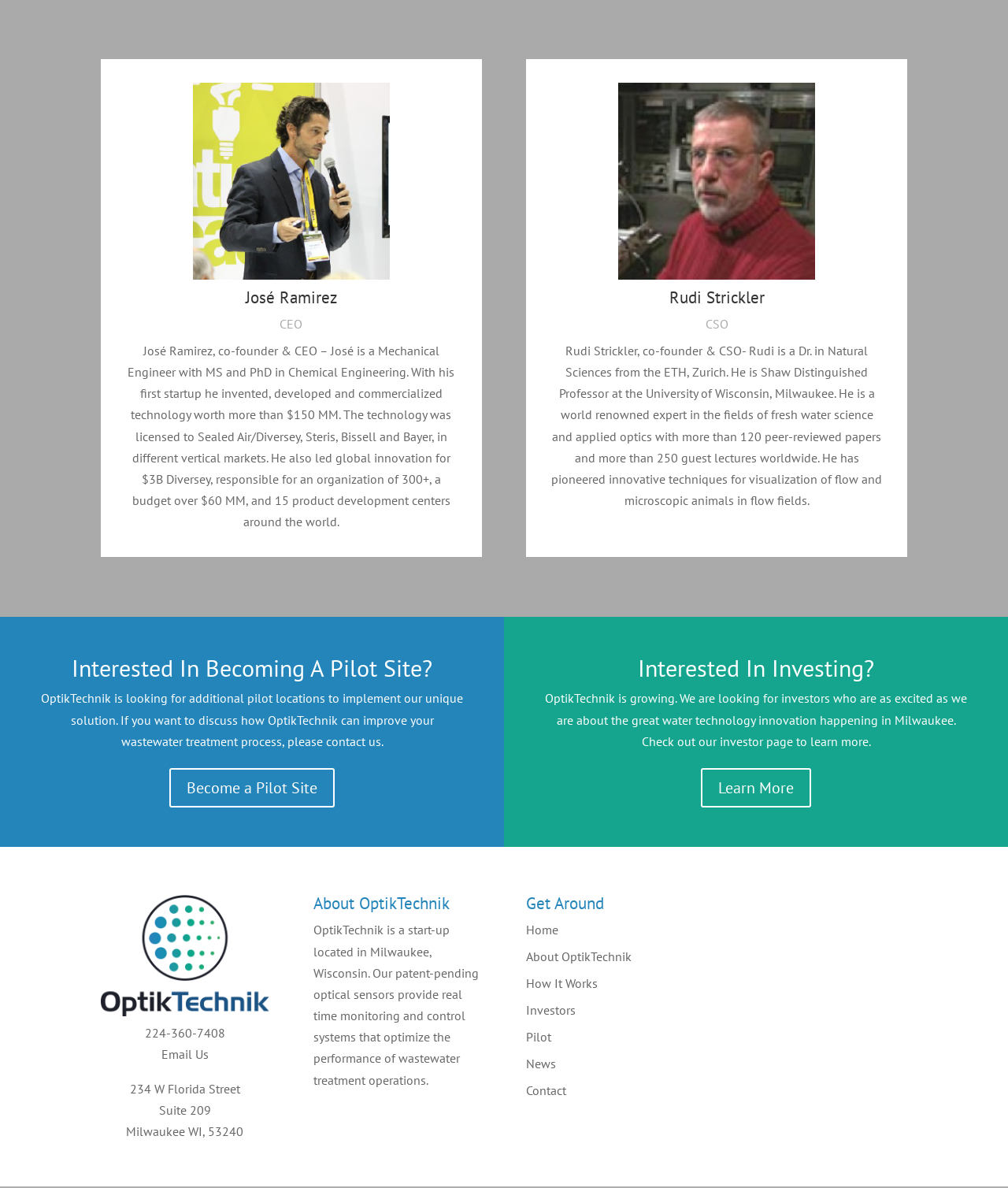What is the purpose of OptikTechnik?
Can you provide an in-depth and detailed response to the question?

The answer can be found by reading the StaticText element that describes OptikTechnik, which states that their patent-pending optical sensors provide real-time monitoring and control systems that optimize the performance of wastewater treatment operations.